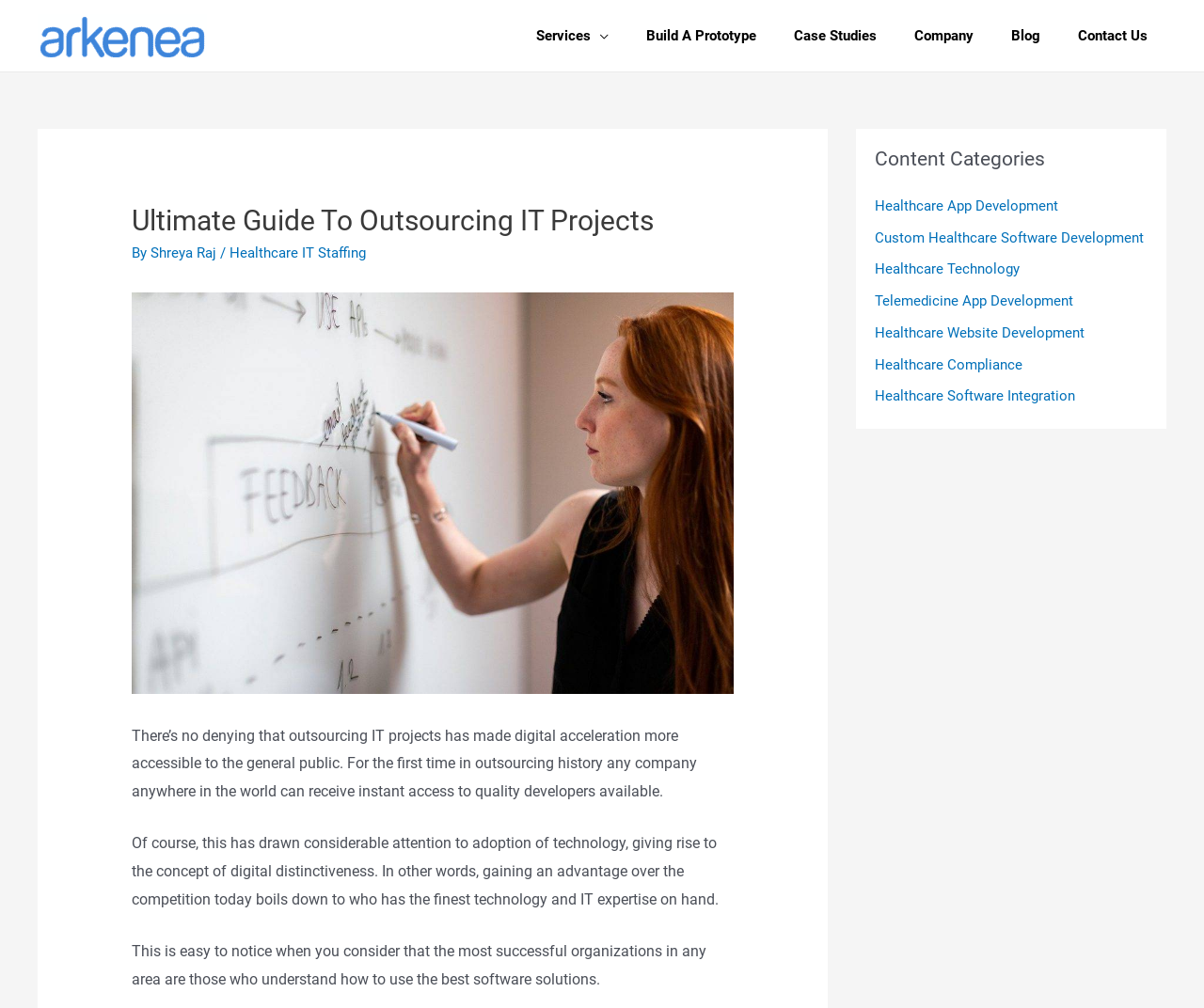Locate the bounding box coordinates of the UI element described by: "Blog". The bounding box coordinates should consist of four float numbers between 0 and 1, i.e., [left, top, right, bottom].

[0.824, 0.0, 0.88, 0.071]